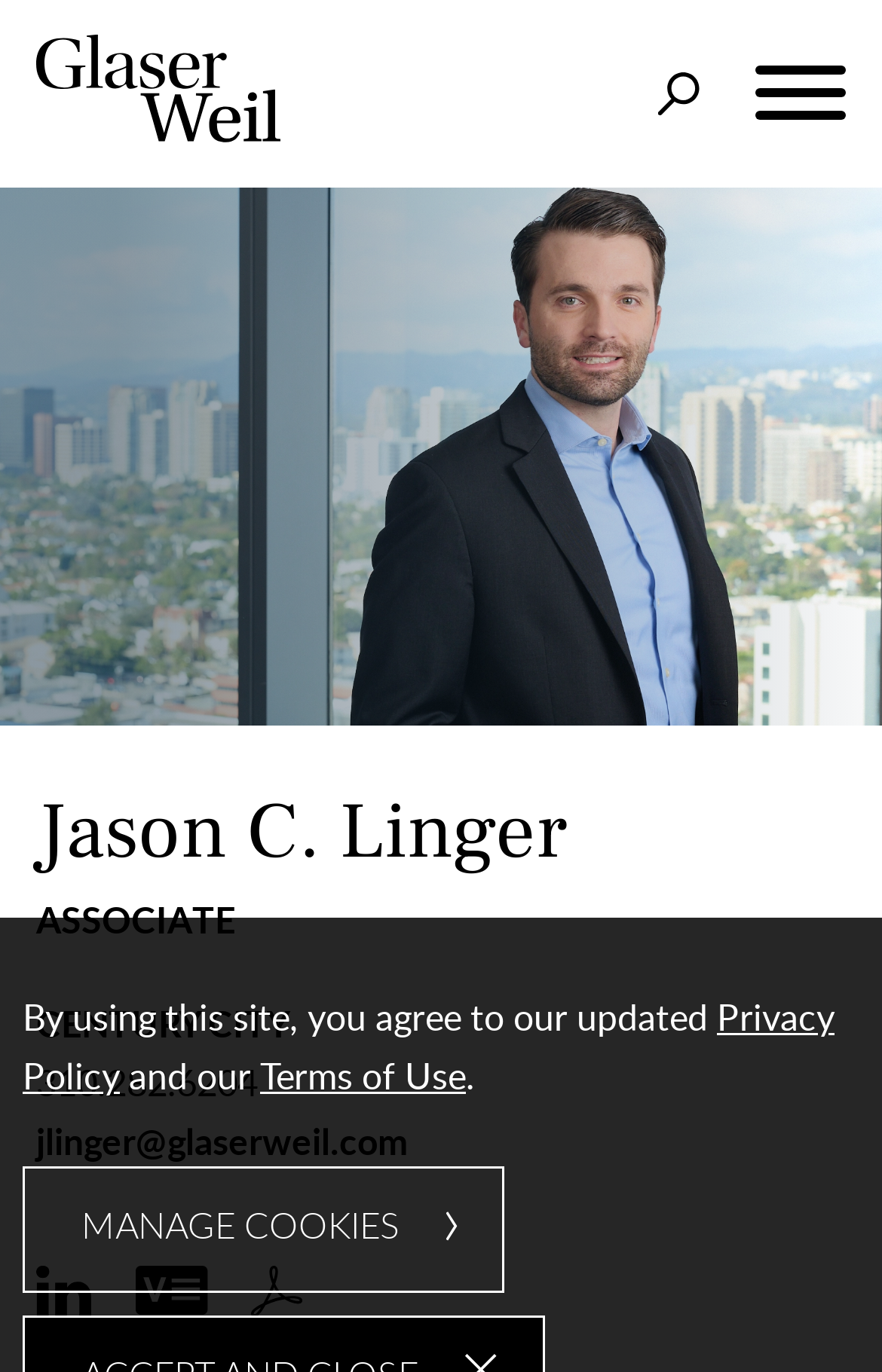Please identify the bounding box coordinates of the area that needs to be clicked to fulfill the following instruction: "View Jason C. Linger's profile."

[0.041, 0.578, 0.959, 0.636]